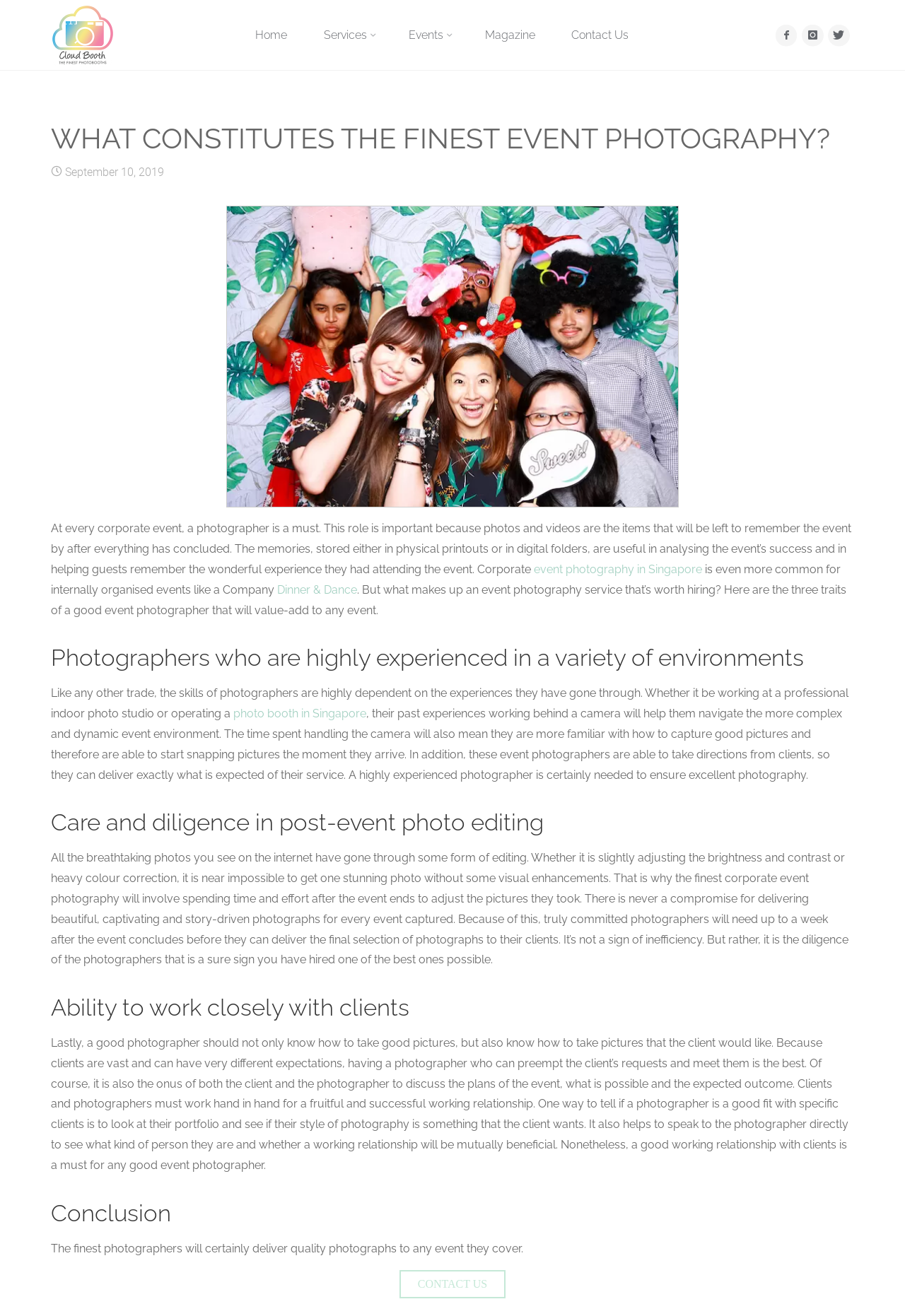Can you find the bounding box coordinates for the element to click on to achieve the instruction: "View the 'Event Photography Singapore' image"?

[0.25, 0.156, 0.75, 0.386]